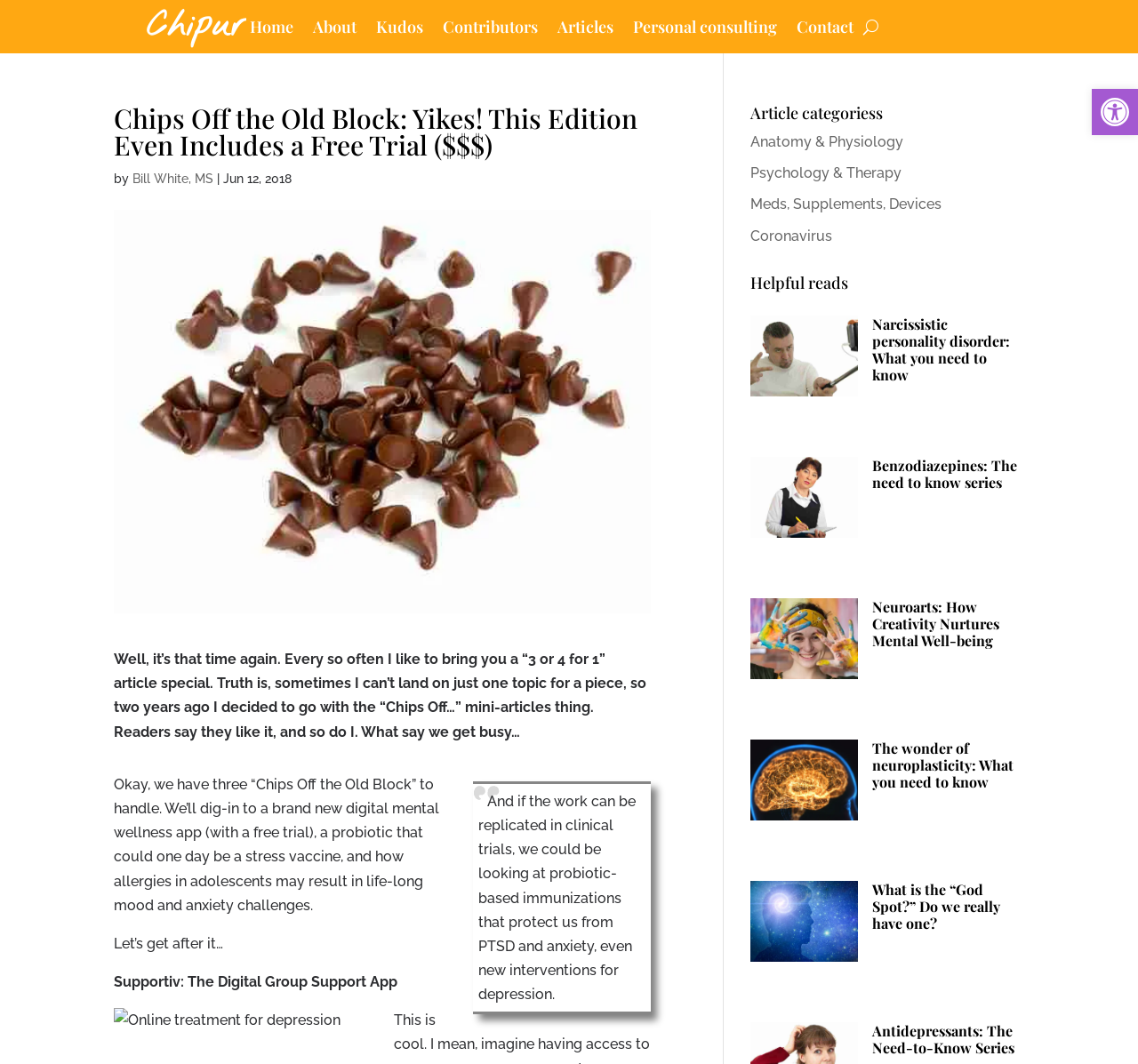Please identify the bounding box coordinates for the region that you need to click to follow this instruction: "Learn about Narcissistic personality disorder".

[0.659, 0.296, 0.9, 0.36]